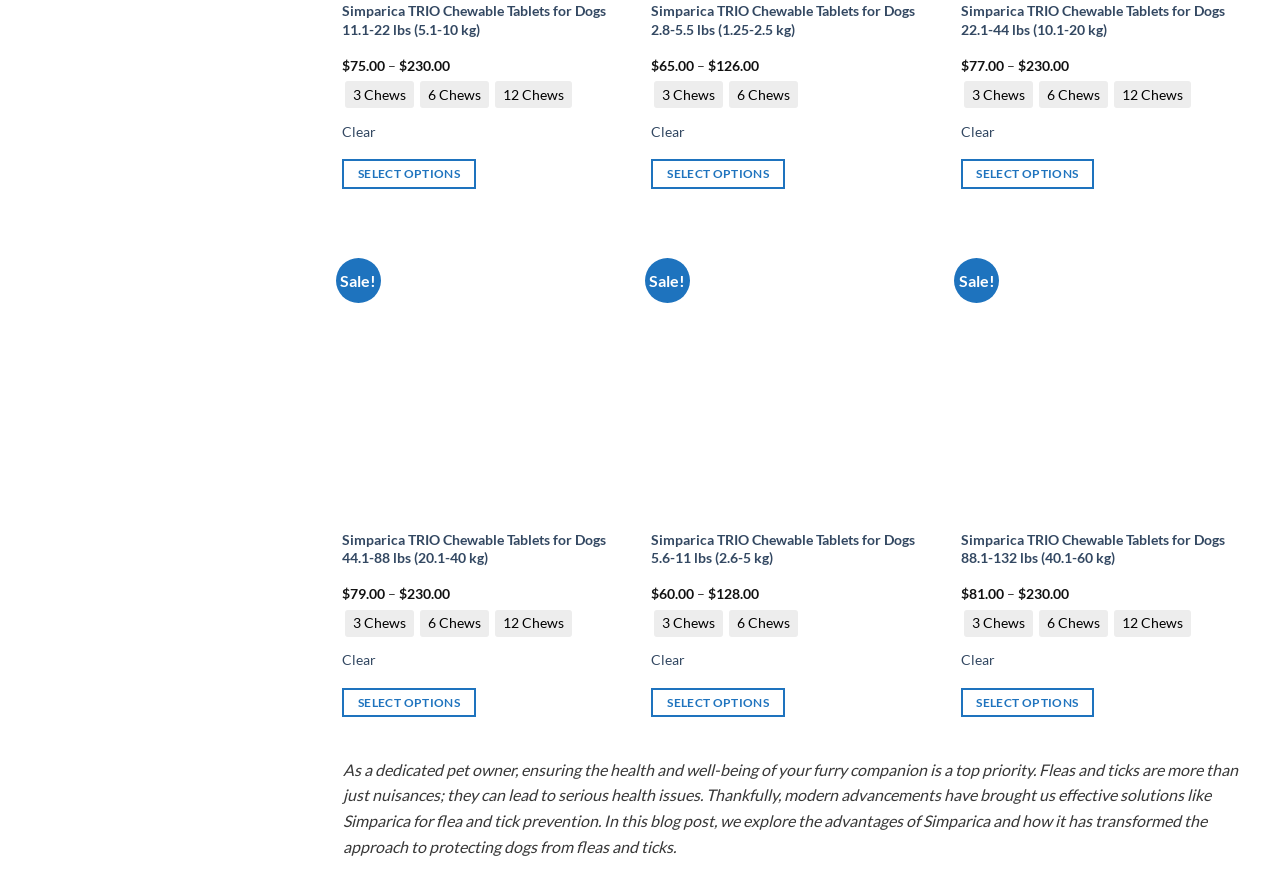What is the function of the 'Clear' link?
Using the image as a reference, deliver a detailed and thorough answer to the question.

I inferred the function of the 'Clear' link by its position and context. It is likely that clicking the 'Clear' link will clear the selected options for the product.